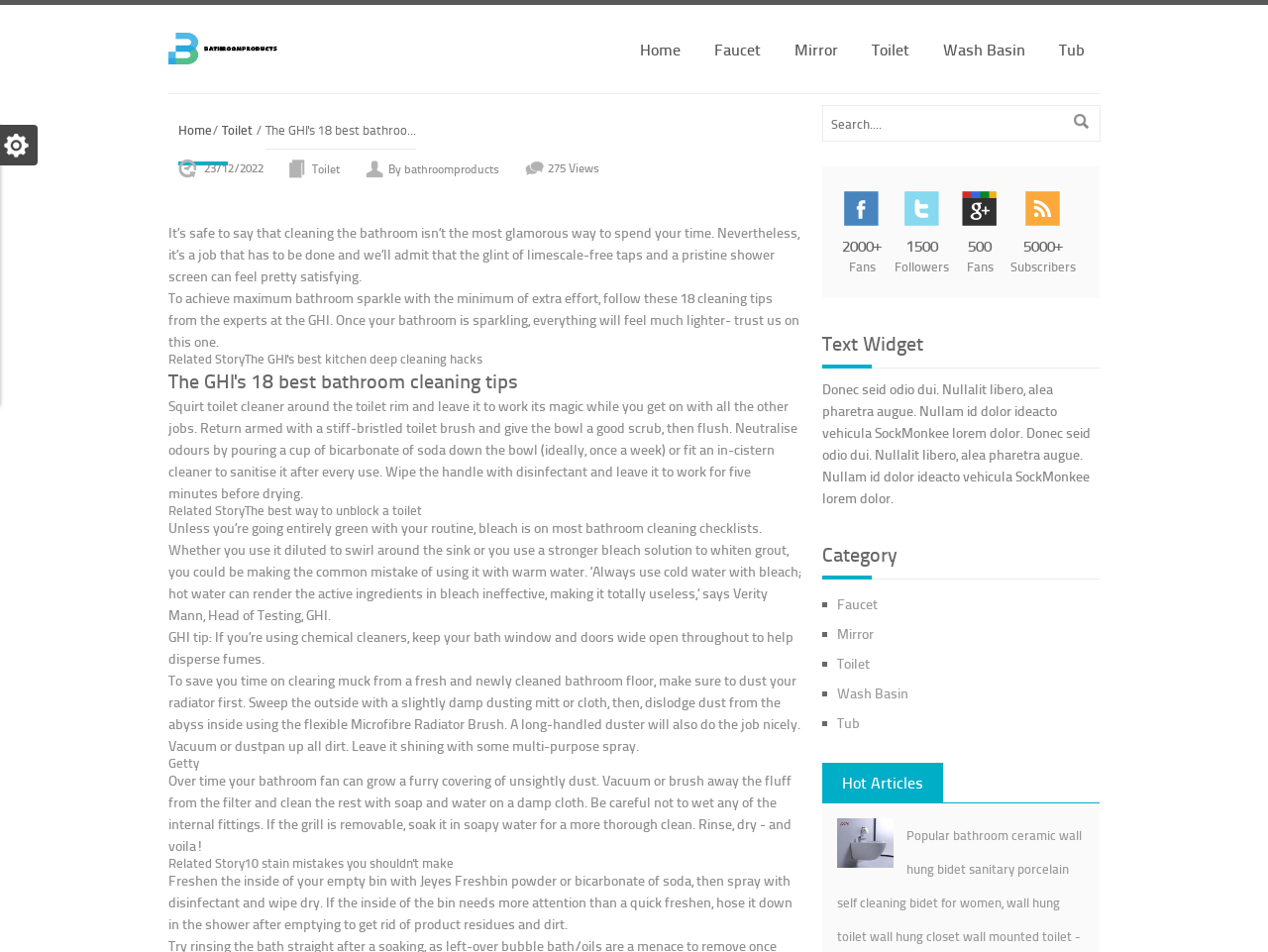How many cleaning tips are provided in the article?
Kindly give a detailed and elaborate answer to the question.

The article title mentions 'The GHI's 18 best bathroom cleaning tips', indicating that the article provides 18 different cleaning tips for the bathroom.